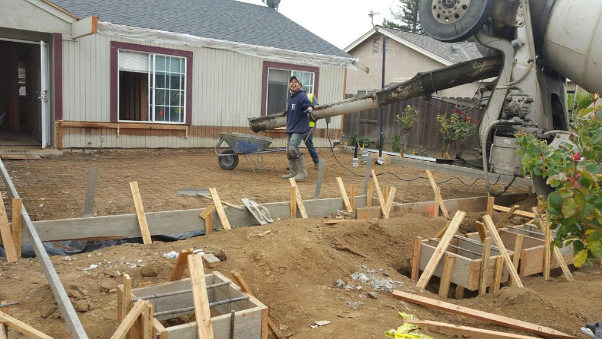Carefully examine the image and provide an in-depth answer to the question: What is the color of the house's roof in the background?

The image depicts a partially constructed outdoor space, with the house's exterior visible in the background. The house's roof is visible, and it is grey in color, which provides a clear visual detail about the house's exterior.